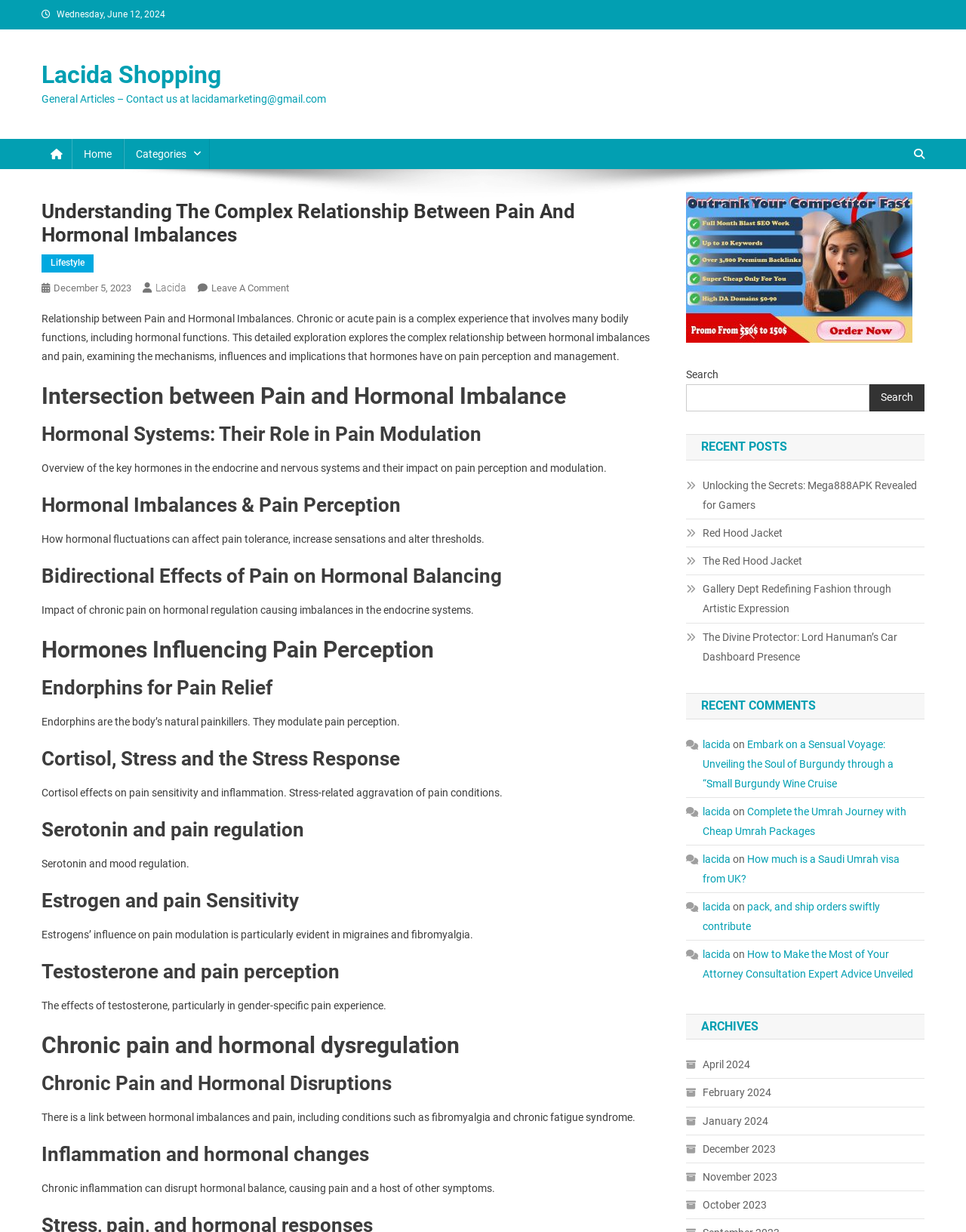Please determine the bounding box coordinates of the section I need to click to accomplish this instruction: "Click on the 'Lacida Shopping' link".

[0.043, 0.049, 0.229, 0.072]